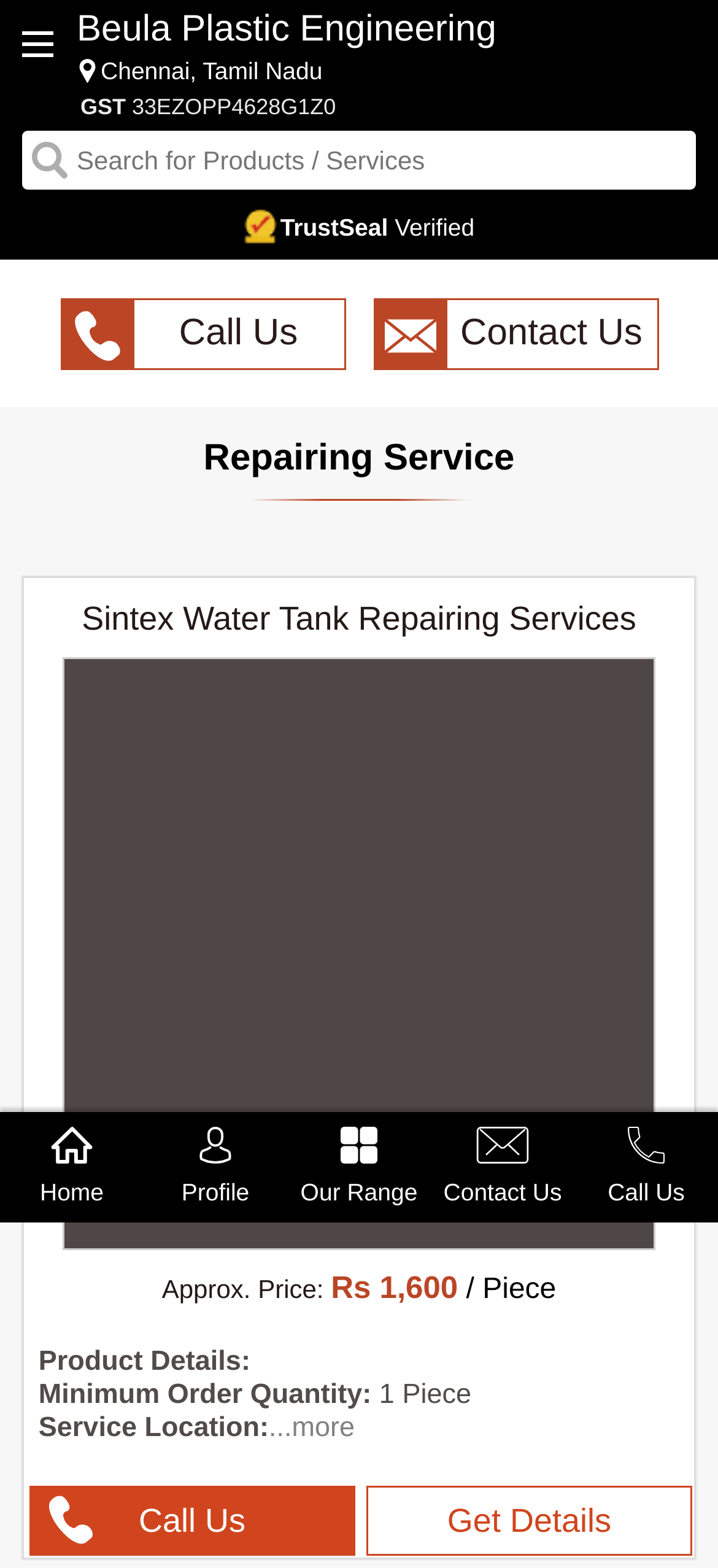Respond to the question below with a concise word or phrase:
What is the approximate price of Sintex Water Tank Repairing Services?

Rs 1,600